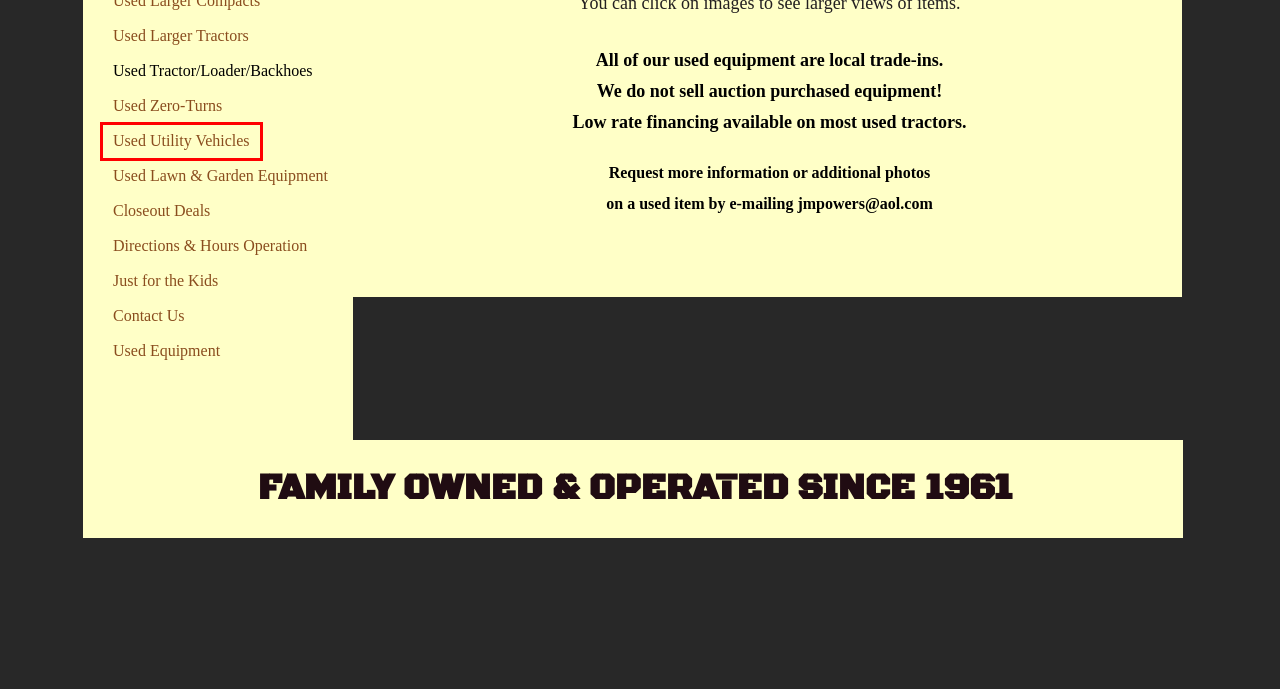Examine the screenshot of a webpage with a red bounding box around a UI element. Your task is to identify the webpage description that best corresponds to the new webpage after clicking the specified element. The given options are:
A. Used Utility Vehicles
B. Used Larger Tractors
C. Just for the Kids
D. Contact Us
E. Directions & Hours Operation
F. Used Zero-Turns
G. Closeout Deals
H. Used Equipment

A